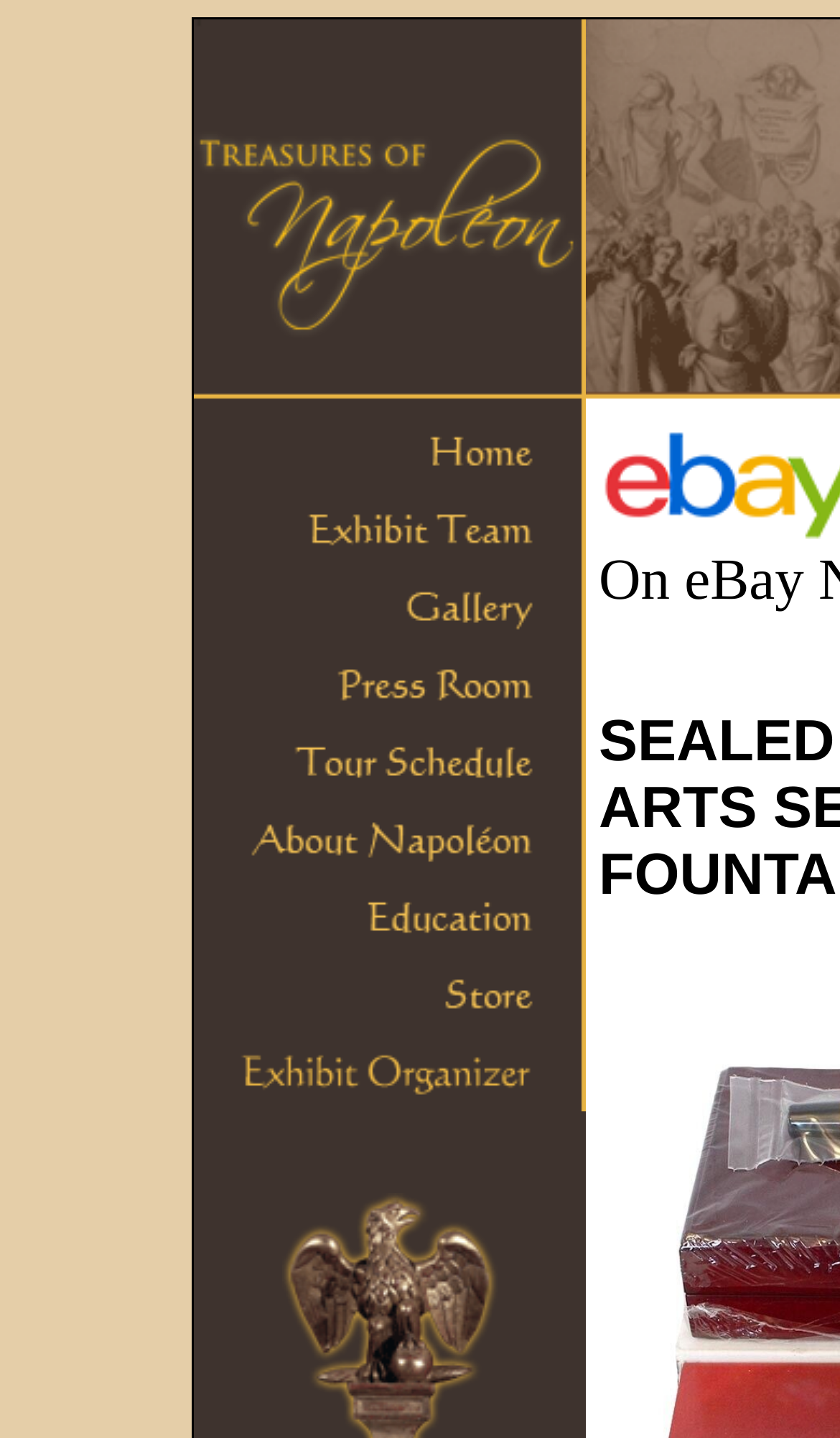What type of item is being sold on the webpage?
Answer the question with a single word or phrase by looking at the picture.

Fountain pen